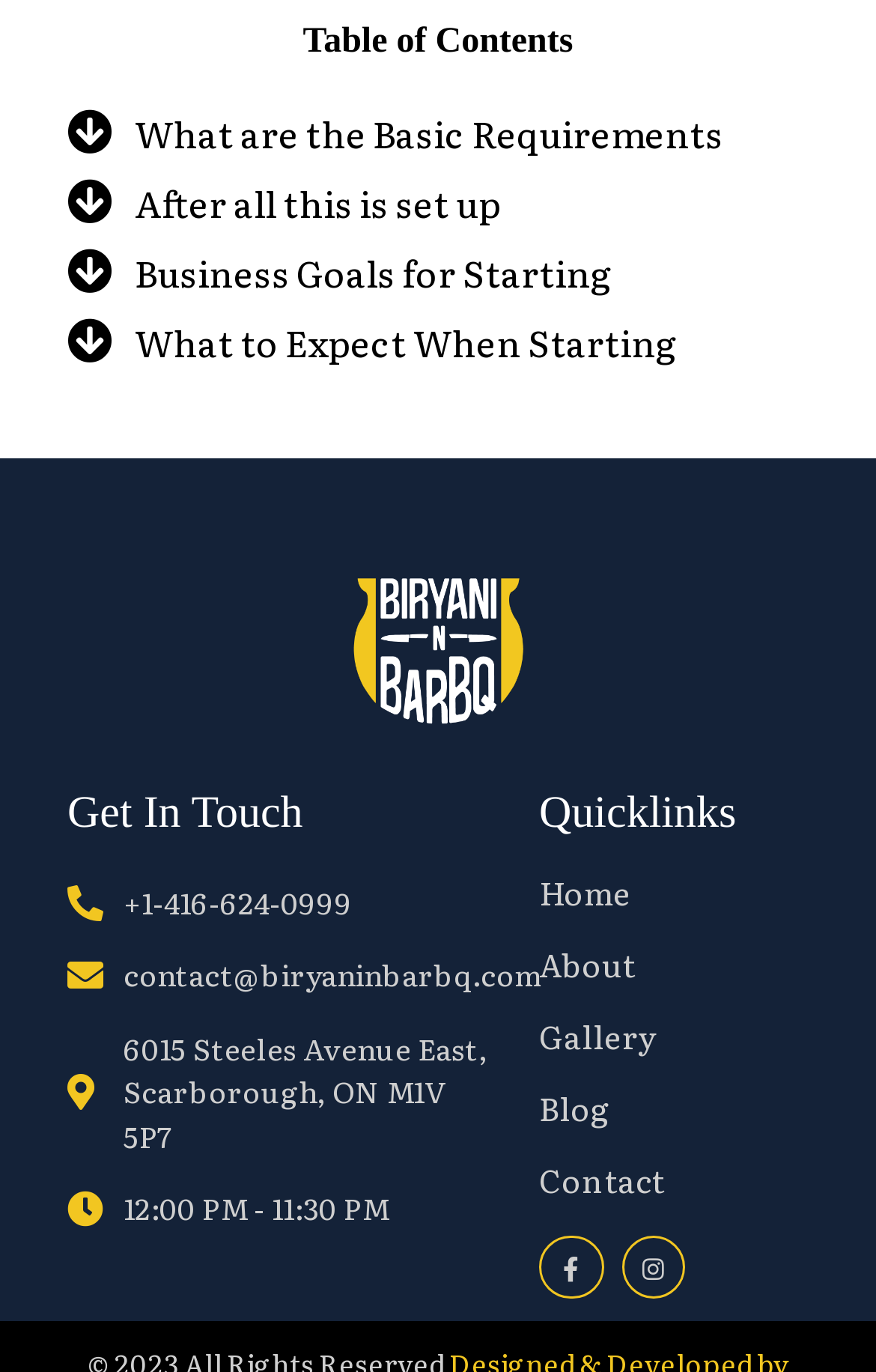What is the text of the first link in the Table of Contents?
Look at the image and respond with a single word or a short phrase.

What are the Basic Requirements